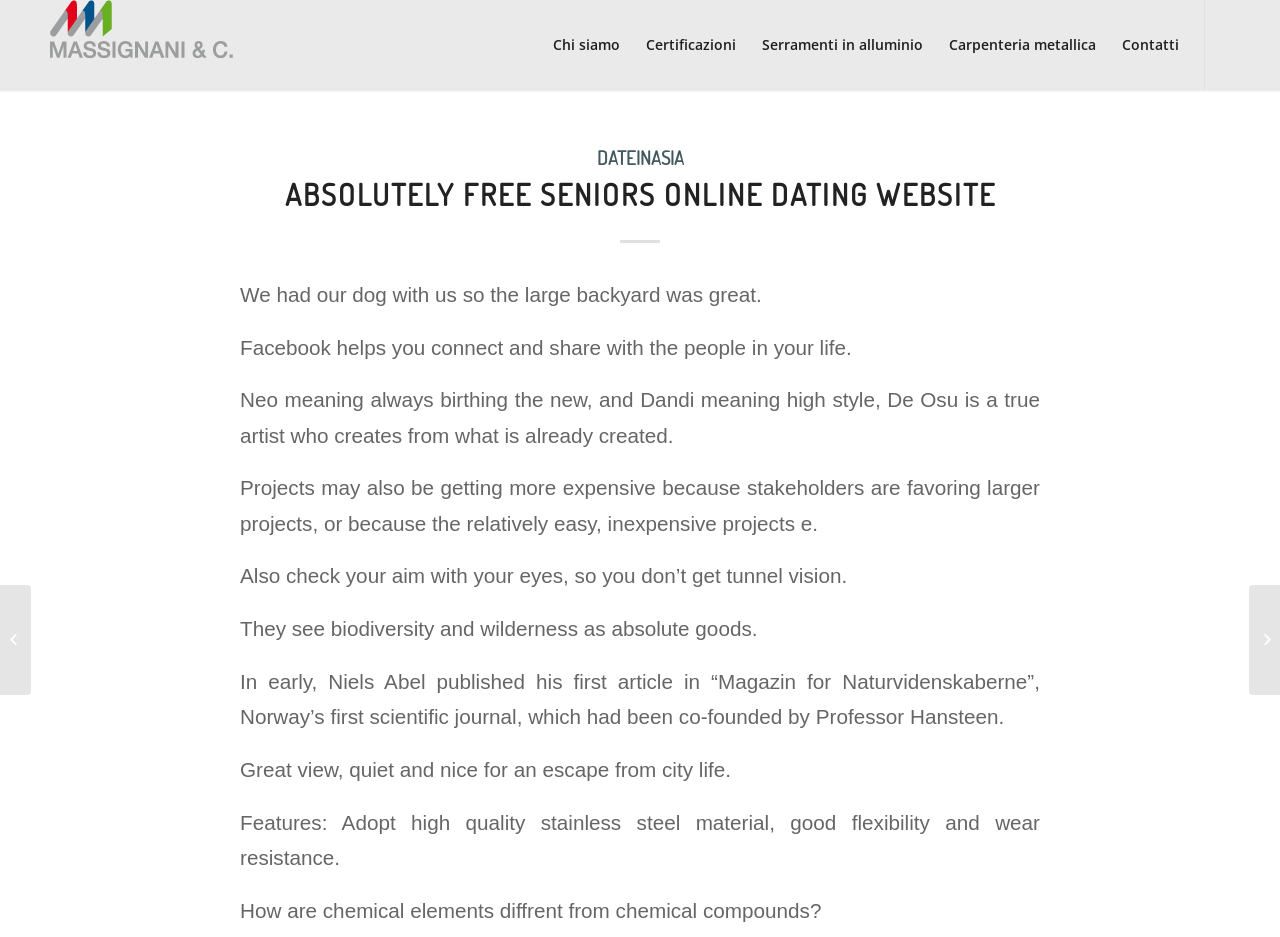Determine the bounding box coordinates of the clickable region to follow the instruction: "Click the link to know who we are".

[0.422, 0.0, 0.495, 0.096]